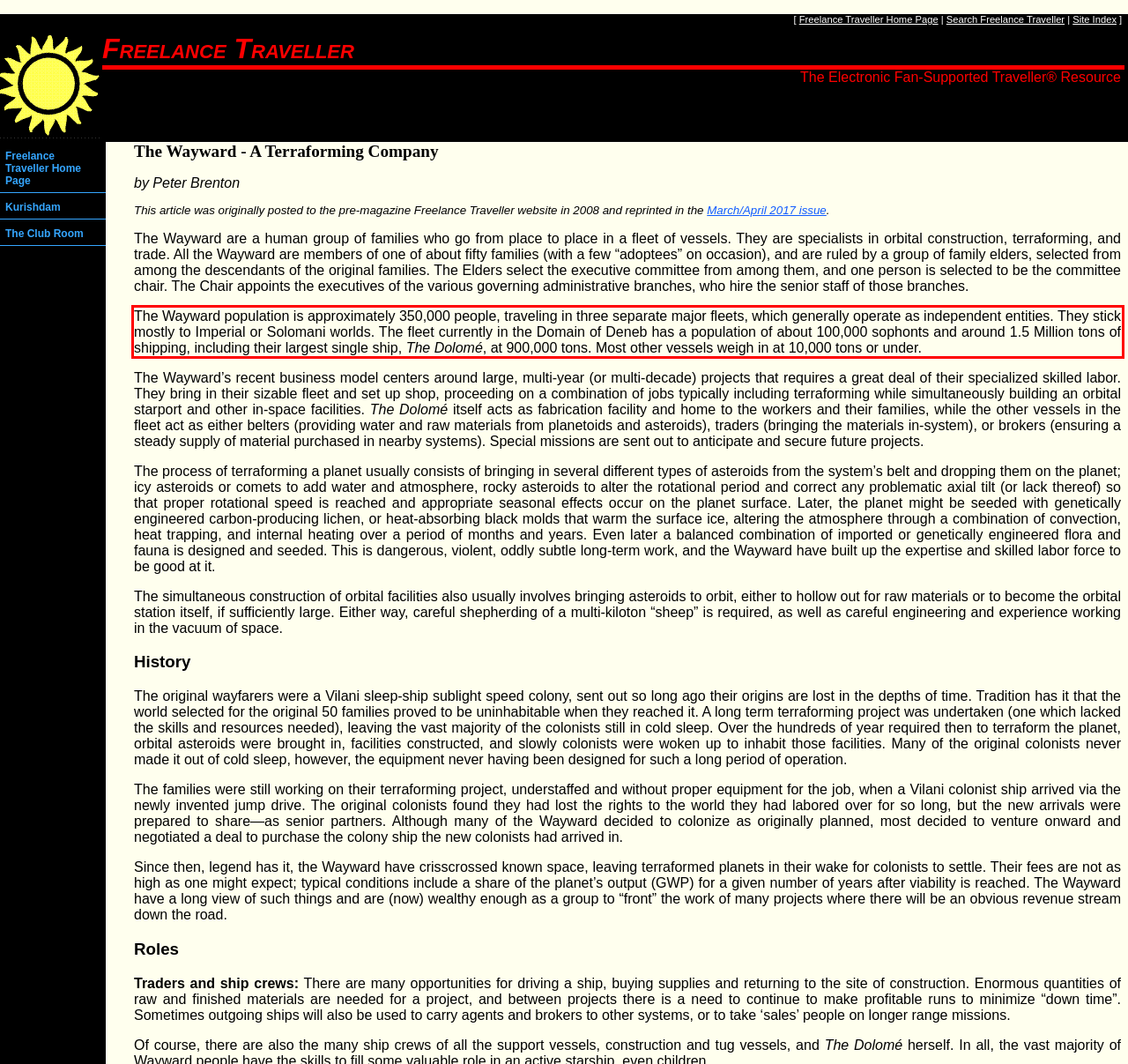You are given a screenshot of a webpage with a UI element highlighted by a red bounding box. Please perform OCR on the text content within this red bounding box.

The Wayward population is approximately 350,000 people, traveling in three separate major fleets, which generally operate as independent entities. They stick mostly to Imperial or Solomani worlds. The fleet currently in the Domain of Deneb has a population of about 100,000 sophonts and around 1.5 Million tons of shipping, including their largest single ship, The Dolomé, at 900,000 tons. Most other vessels weigh in at 10,000 tons or under.